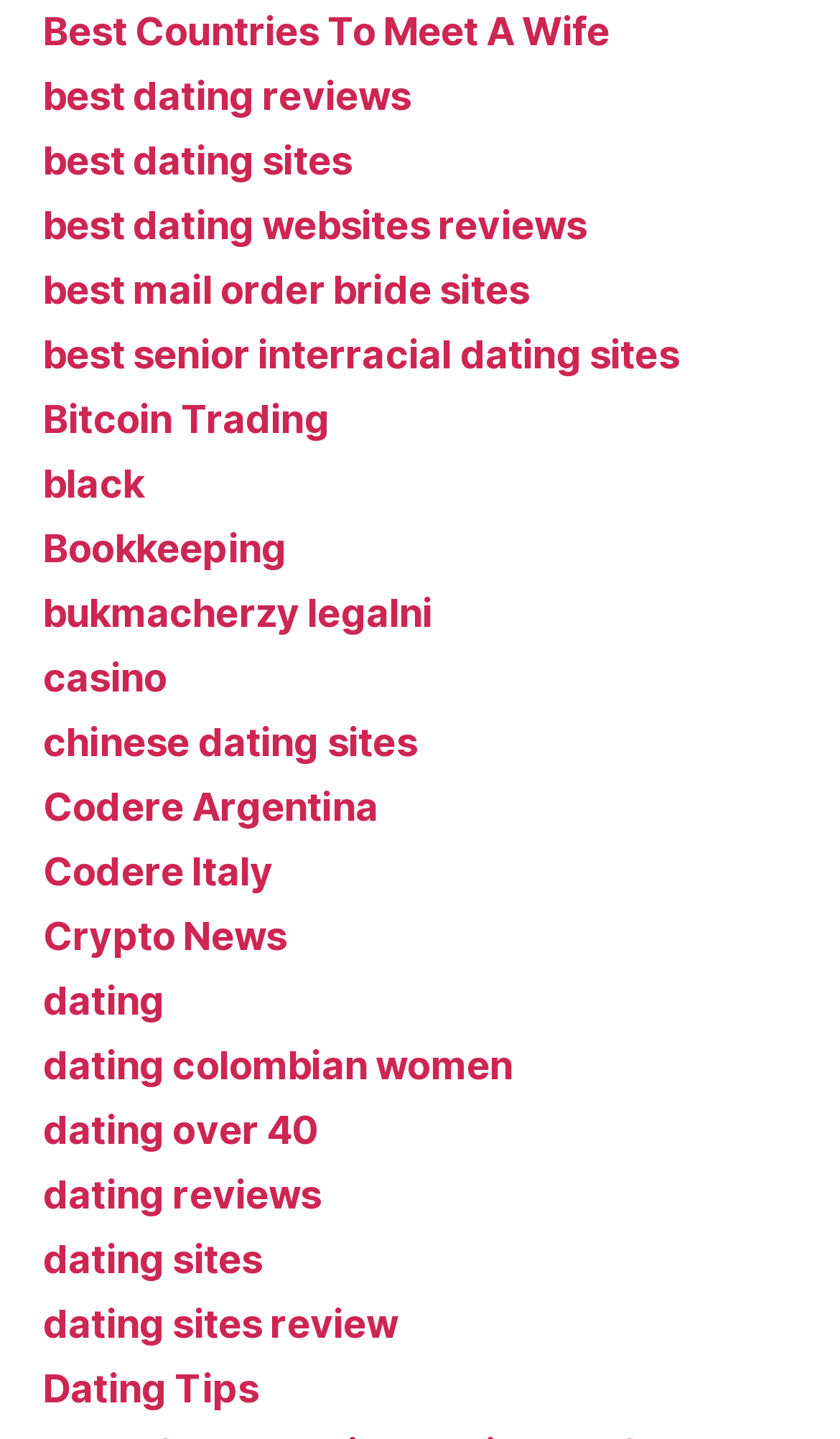Find the bounding box coordinates for the area that must be clicked to perform this action: "Visit 'best dating sites'".

[0.051, 0.095, 0.419, 0.127]